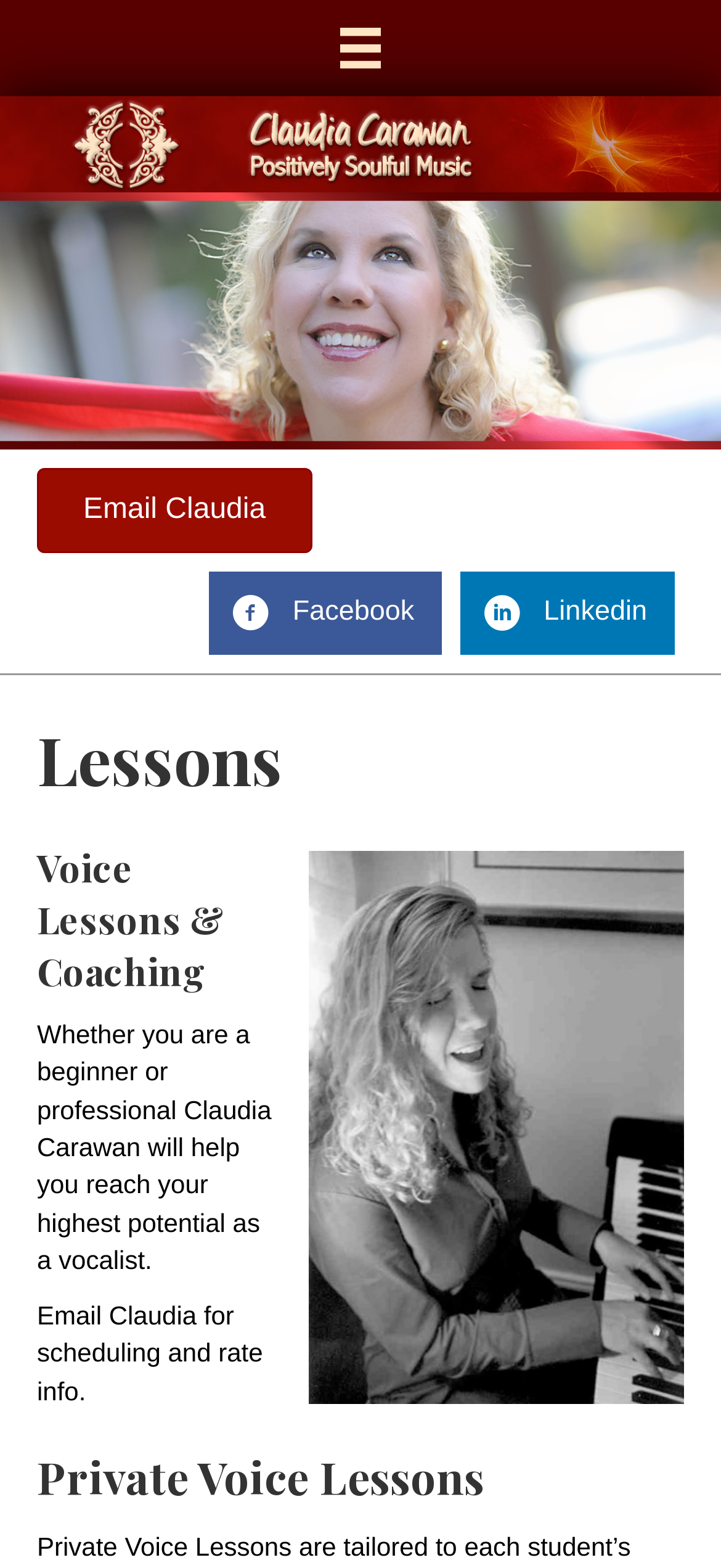What social media platforms is Claudia present on?
Please use the image to deliver a detailed and complete answer.

The webpage provides links to Claudia's Facebook and Linkedin profiles, indicating that she is present on these two social media platforms.